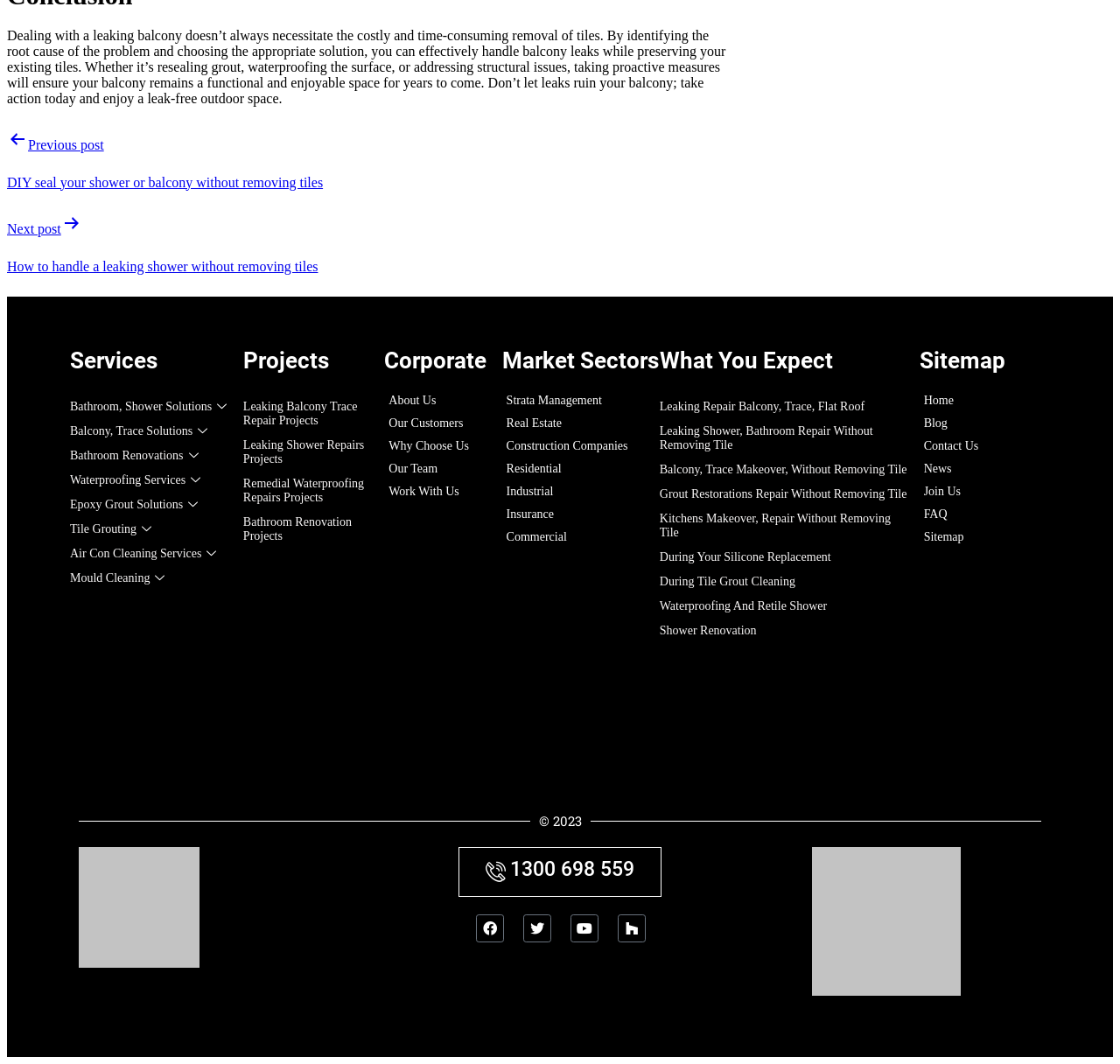Please identify the bounding box coordinates of the area that needs to be clicked to fulfill the following instruction: "Read about dealing with a leaking balcony."

[0.006, 0.026, 0.648, 0.099]